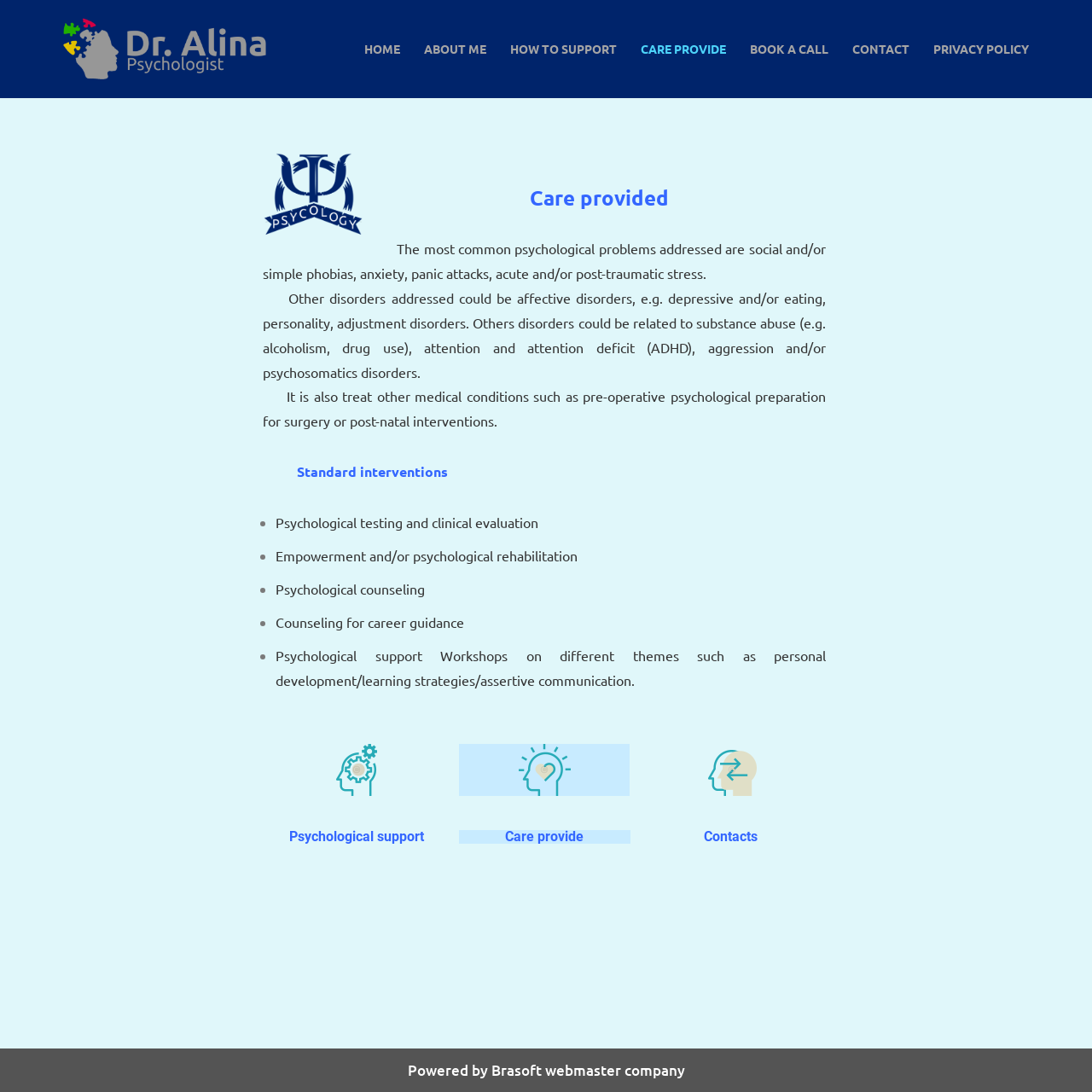Specify the bounding box coordinates of the area to click in order to execute this command: 'Click on the 'Care provide' link'. The coordinates should consist of four float numbers ranging from 0 to 1, and should be formatted as [left, top, right, bottom].

[0.463, 0.758, 0.535, 0.773]